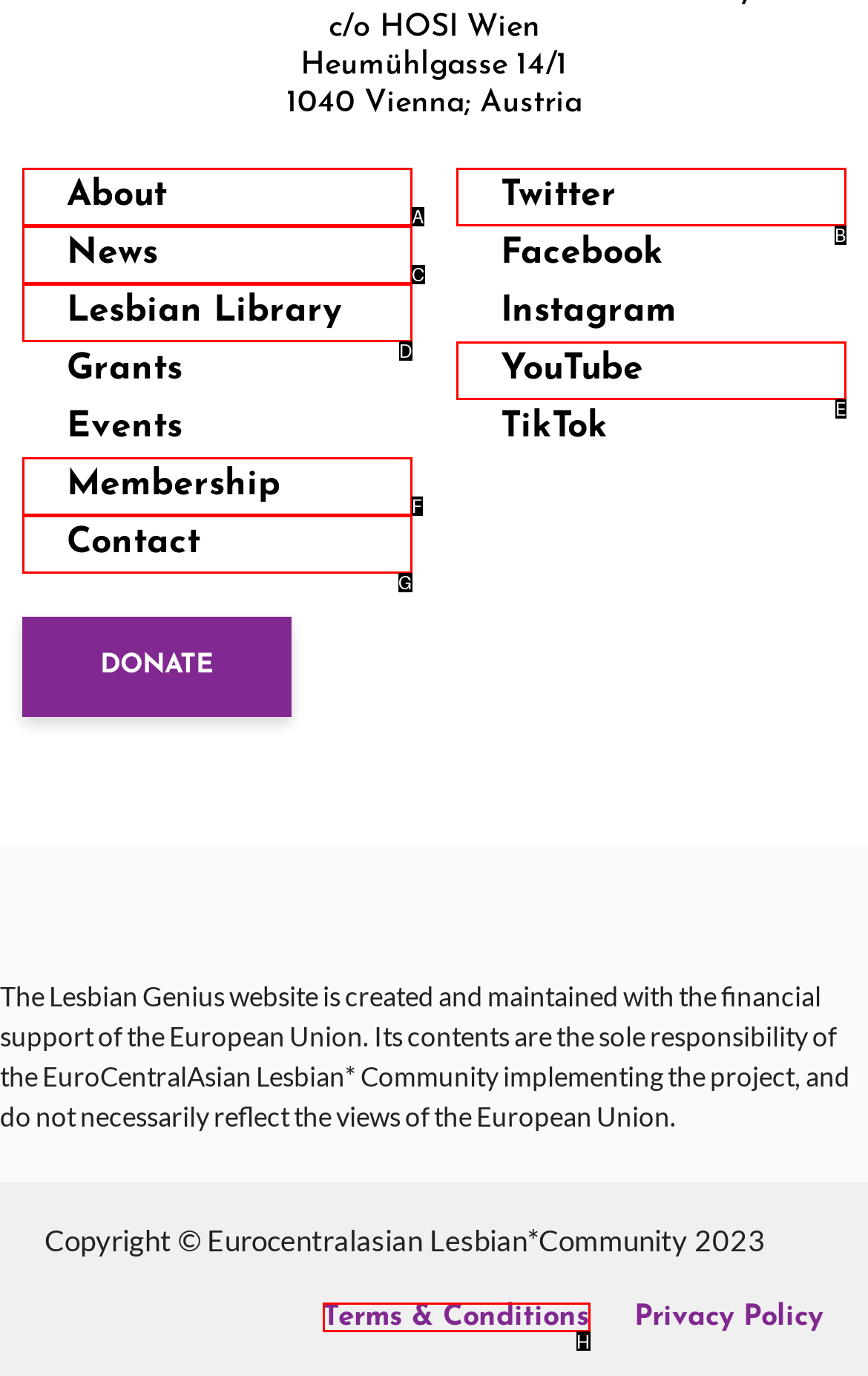Determine the HTML element that best matches this description: Terms & Conditions from the given choices. Respond with the corresponding letter.

H